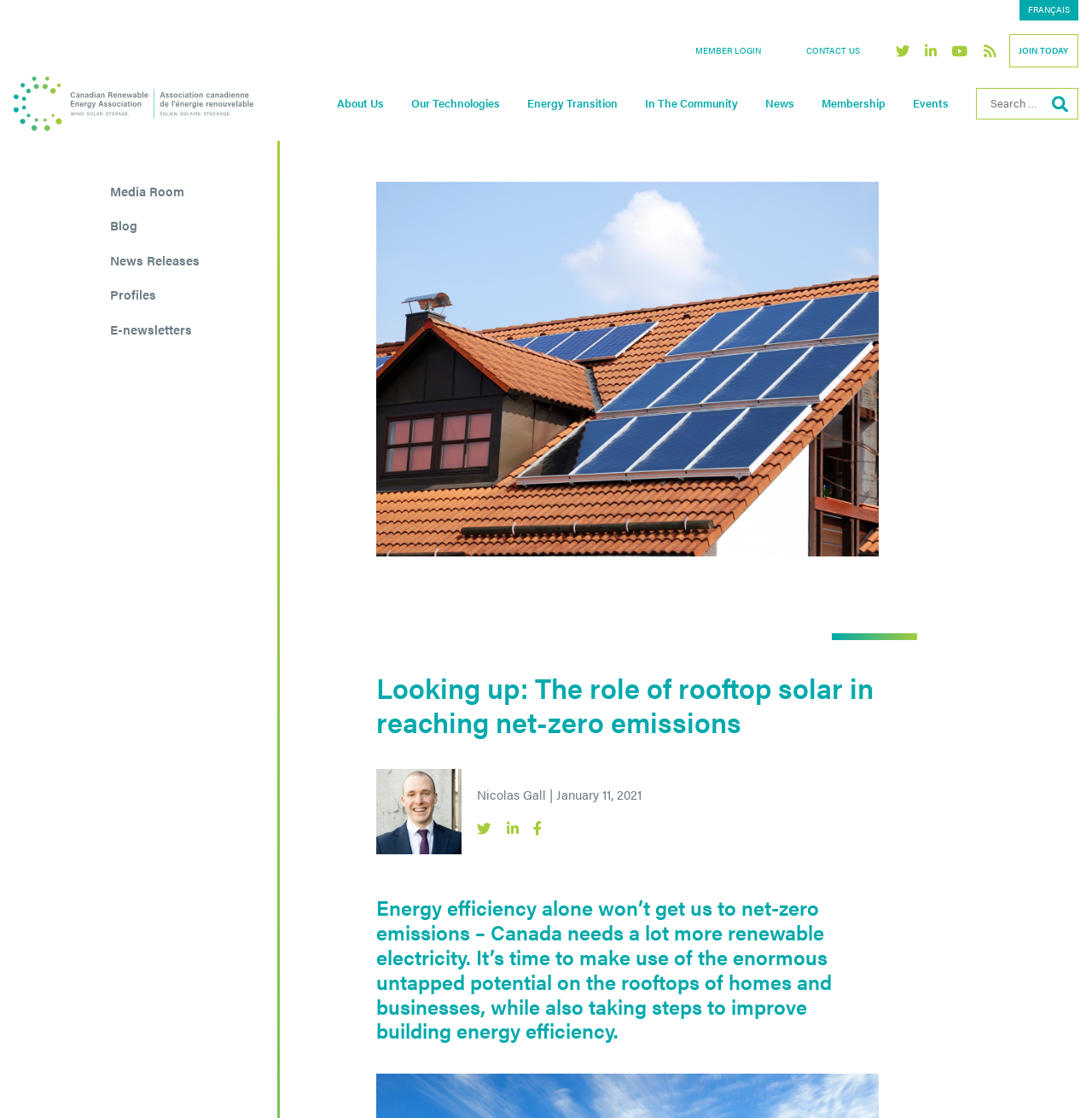Please identify the bounding box coordinates of the element that needs to be clicked to perform the following instruction: "Contact us".

[0.732, 0.034, 0.793, 0.057]